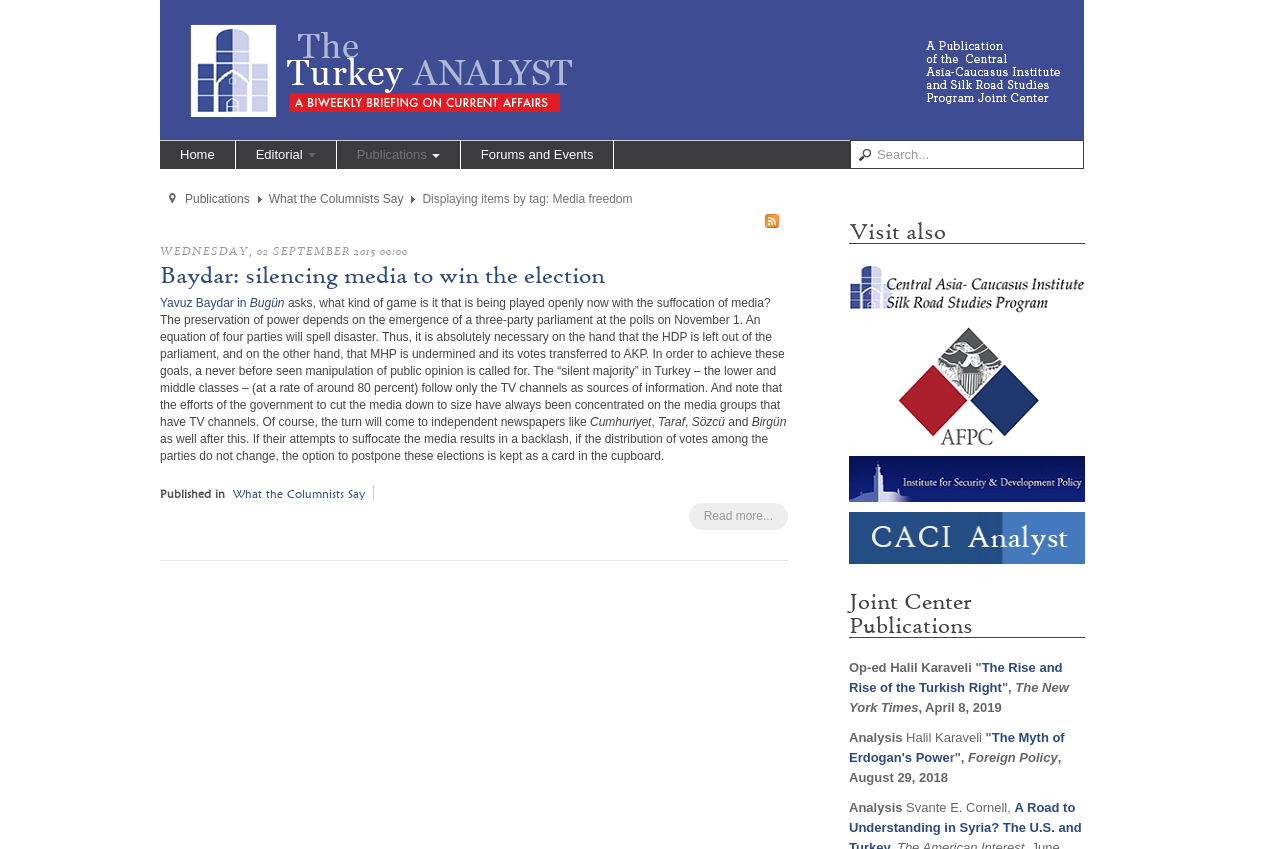Provide the bounding box coordinates of the HTML element this sentence describes: "What the Columnists Say". The bounding box coordinates consist of four float numbers between 0 and 1, i.e., [left, top, right, bottom].

[0.21, 0.226, 0.315, 0.243]